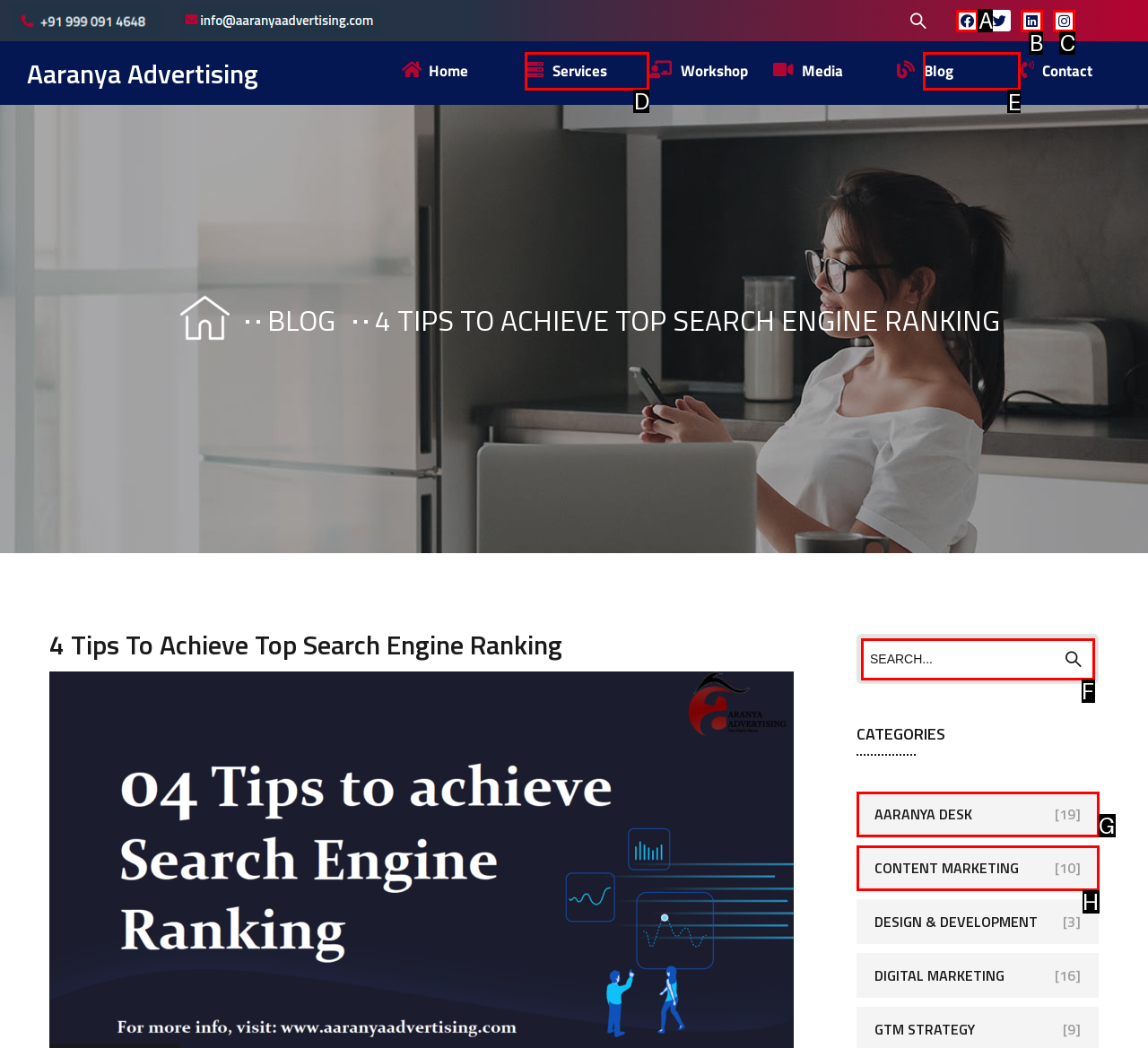Tell me the letter of the UI element I should click to accomplish the task: Read the blog based on the choices provided in the screenshot.

E